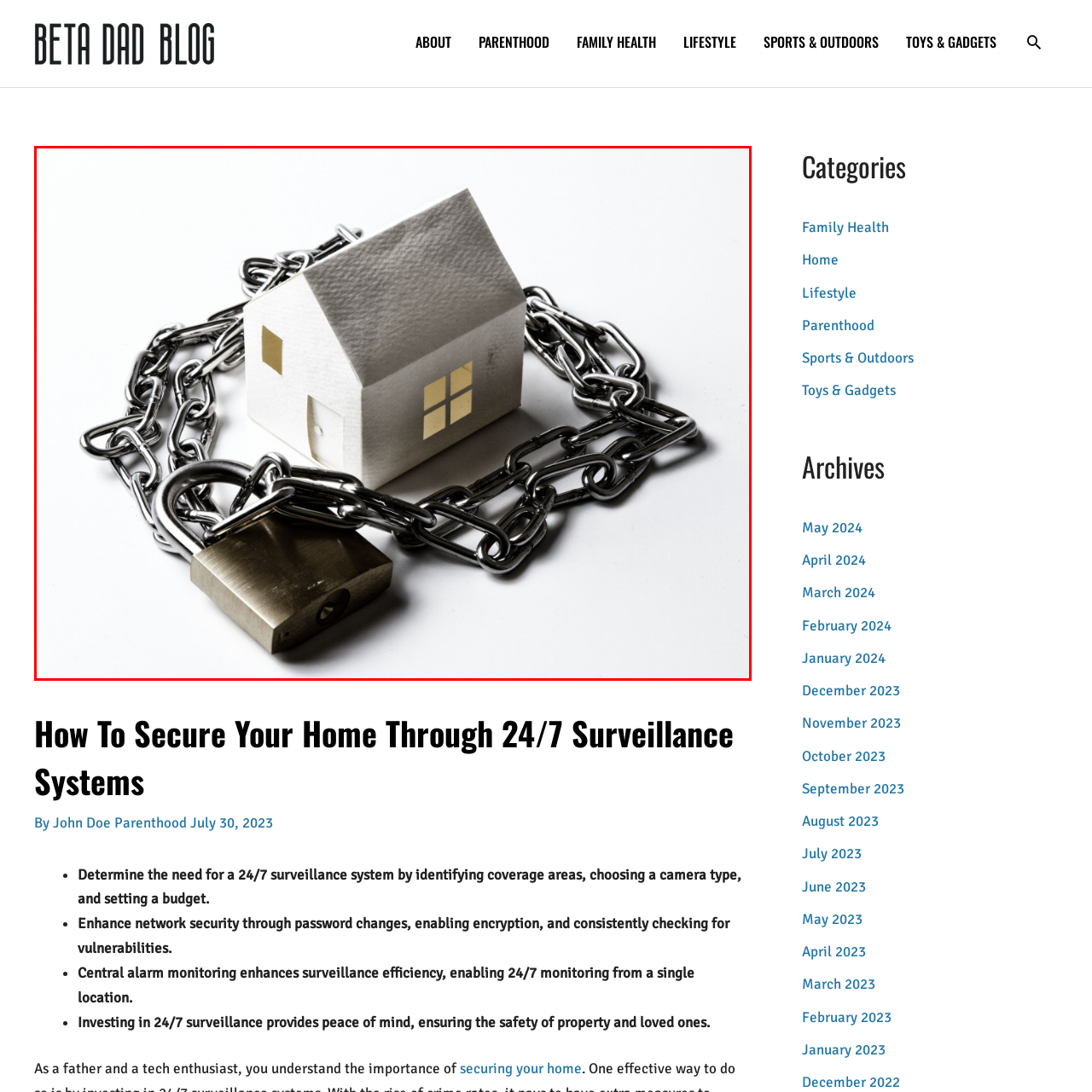Explain what is happening in the image inside the red outline in great detail.

The image depicts a metaphorical representation of home security, featuring a small, white paper model of a house encircled by a strong chain. The house has two small cut-out windows illuminated in a soft glow, symbolizing safety and vigilance. At the forefront, a sturdy padlock lies adjacent to the chain, emphasizing the concept of securing one's home. This imagery aligns with the theme of "Securing Your Home: Investing in 24/7 Surveillance Systems," highlighting the importance of protecting property and loved ones through constant surveillance and security measures.